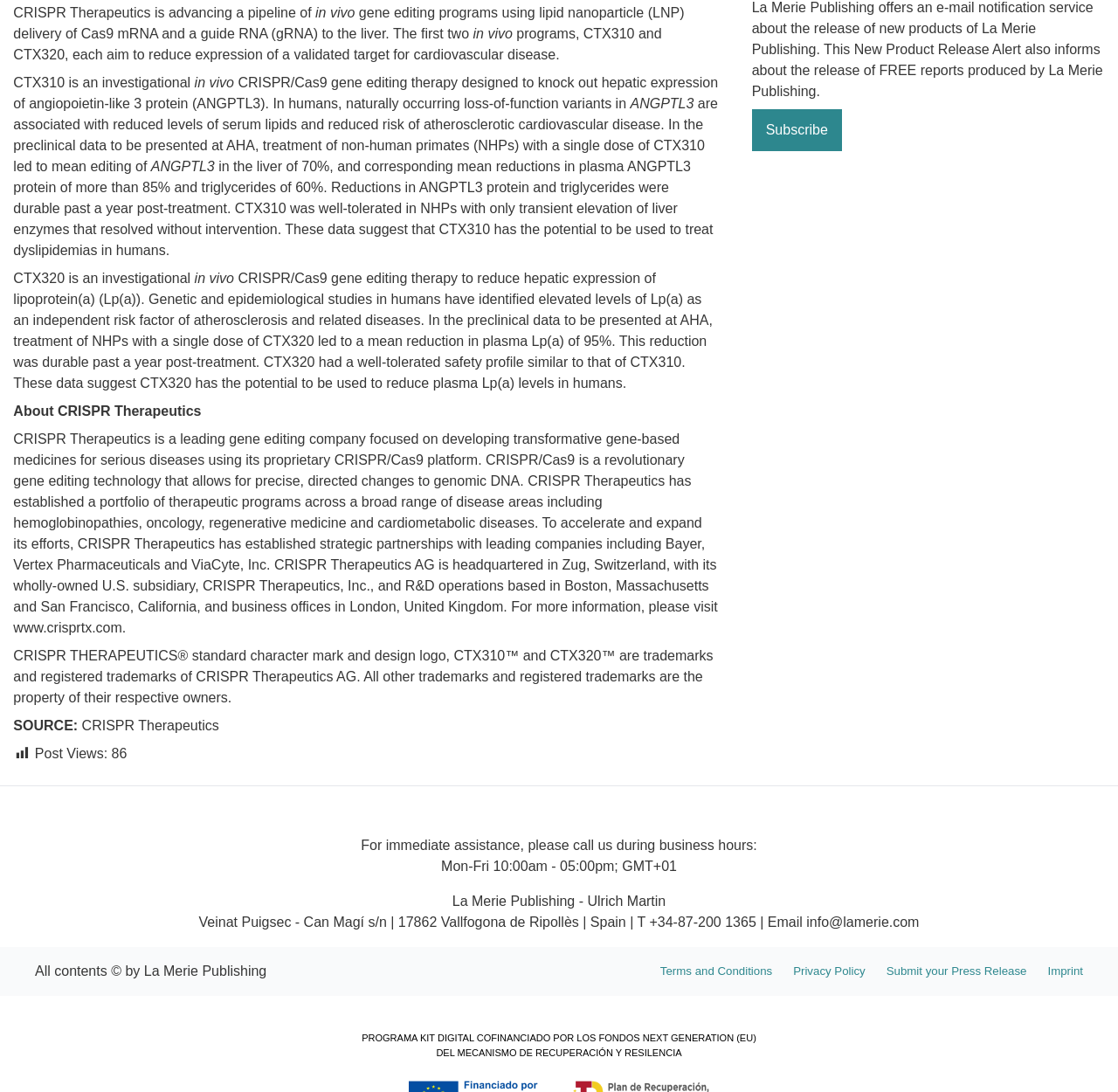Using the information from the screenshot, answer the following question thoroughly:
Where is CRISPR Therapeutics AG headquartered?

According to the text 'CRISPR Therapeutics AG is headquartered in Zug, Switzerland, with its wholly-owned U.S. subsidiary, CRISPR Therapeutics, Inc., and R&D operations based in Boston, Massachusetts and San Francisco, California, and business offices in London, United Kingdom.', CRISPR Therapeutics AG is headquartered in Zug, Switzerland.